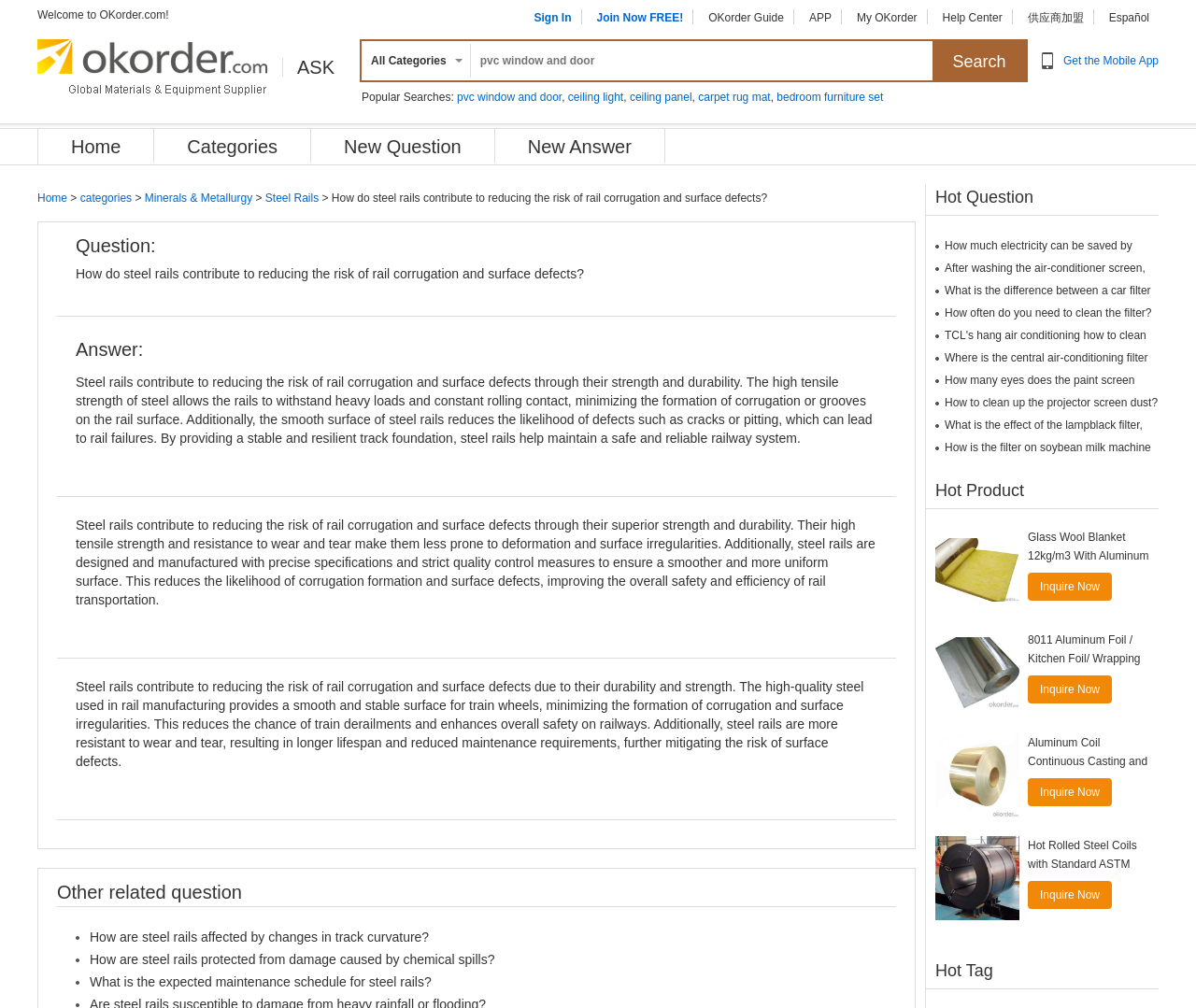What is the category of the question being asked?
Using the information from the image, answer the question thoroughly.

The question being asked is 'How do steel rails contribute to reducing the risk of rail corrugation and surface defects?' which falls under the category of Minerals & Metallurgy, as indicated by the breadcrumb navigation at the top of the webpage.